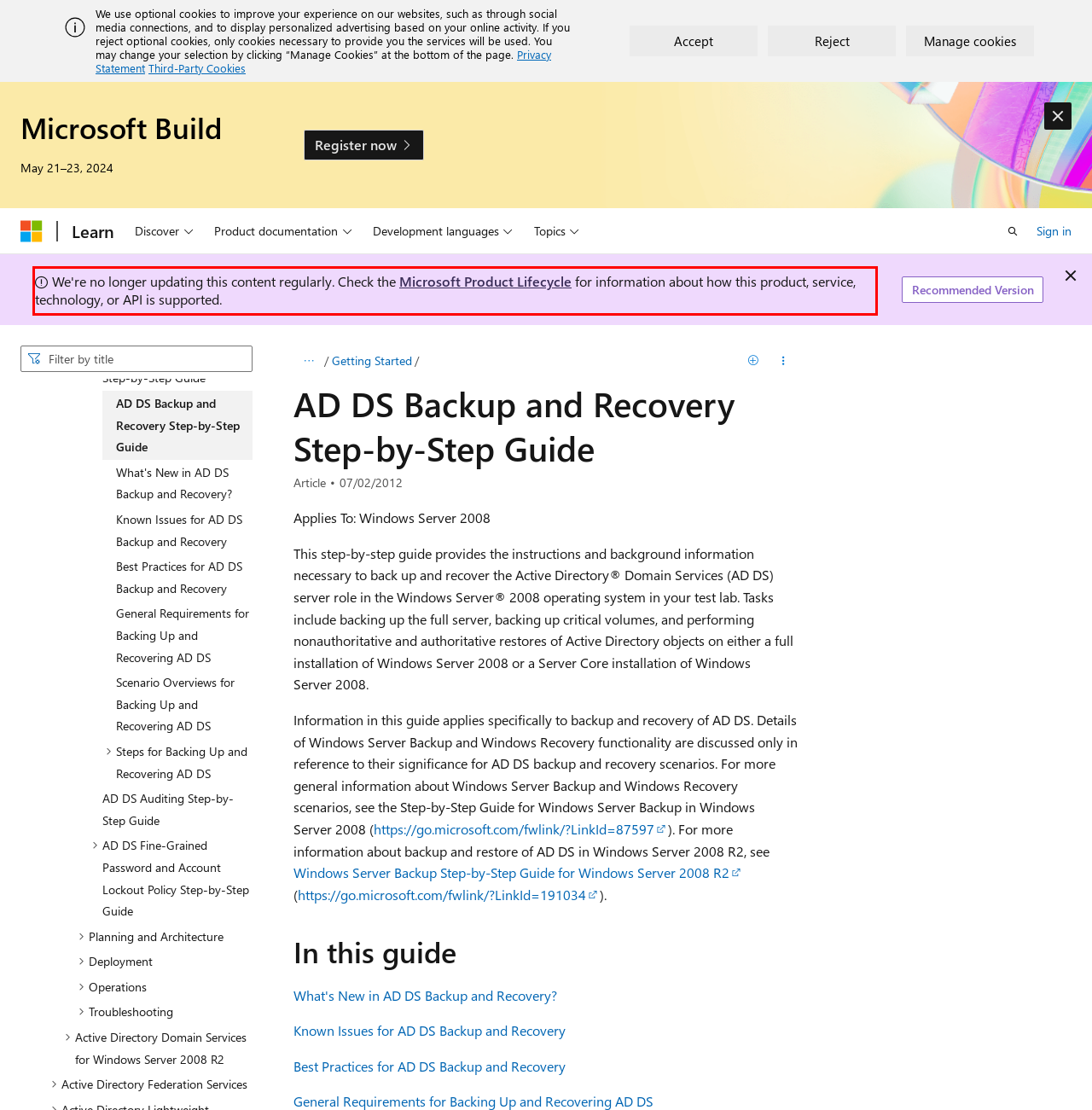Look at the screenshot of the webpage, locate the red rectangle bounding box, and generate the text content that it contains.

We're no longer updating this content regularly. Check the Microsoft Product Lifecycle for information about how this product, service, technology, or API is supported.